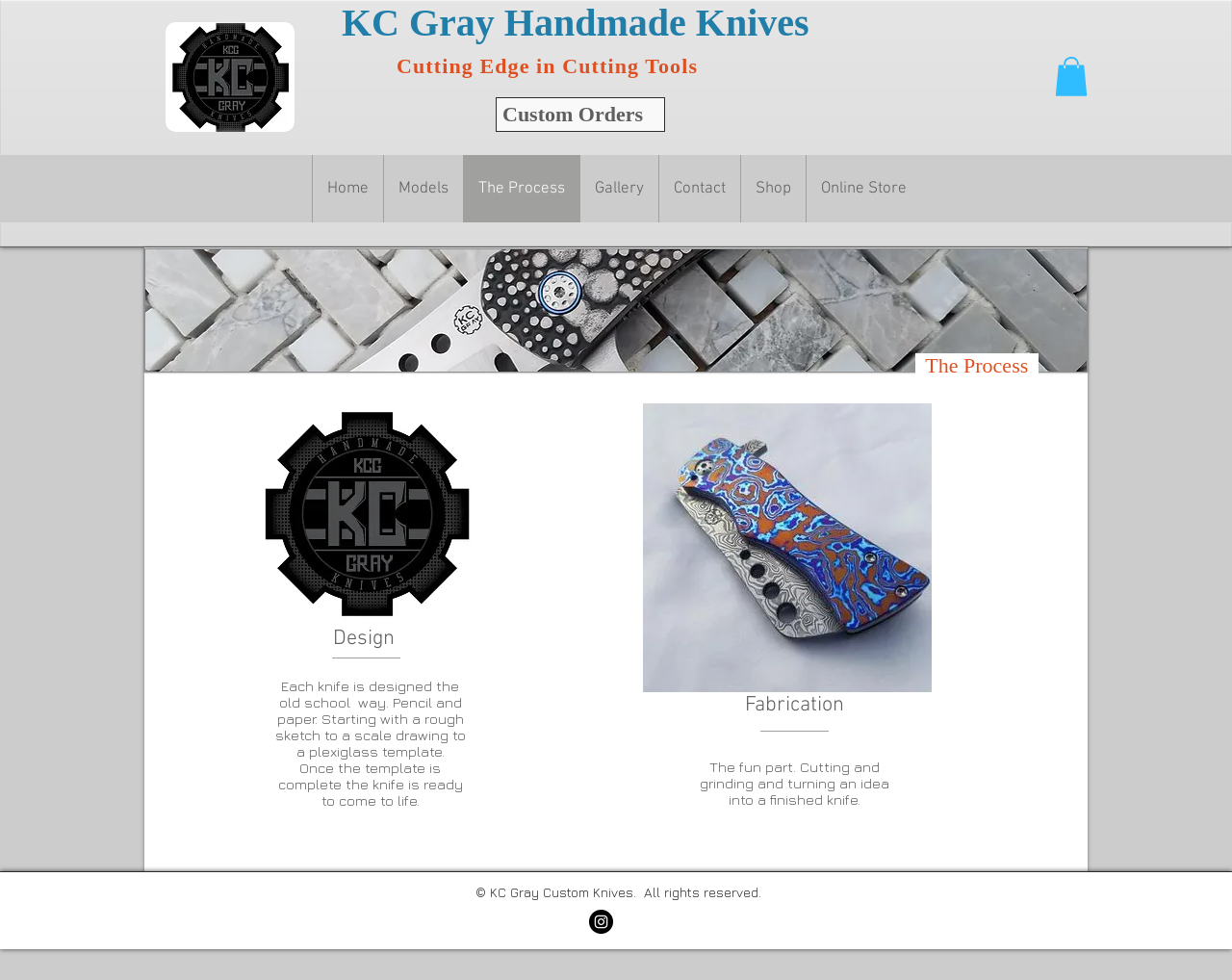Create a detailed summary of all the visual and textual information on the webpage.

This webpage is about KC Gray Handmade Knives, with a heading at the top center of the page. Below the heading, there is a button with an image on the right side. 

Underneath, there are two headings, "Cutting Edge in Cutting Tools" and "Custom Orders", positioned side by side, with the latter being slightly lower. 

On the top left, there is a navigation menu with seven links: "Home", "Models", "The Process", "Gallery", "Contact", "Shop", and "Online Store". 

The main content of the page is divided into sections, each with a heading. The first section has a heading "The Process" and an image below it. The second section has a heading "Design" and a paragraph of text describing the design process of the knives. 

Below the design section, there is another section with a heading "Fabrication" and a paragraph of text describing the fabrication process. 

At the bottom of the page, there is a copyright notice and a social media link to Instagram, represented by a black circle icon.